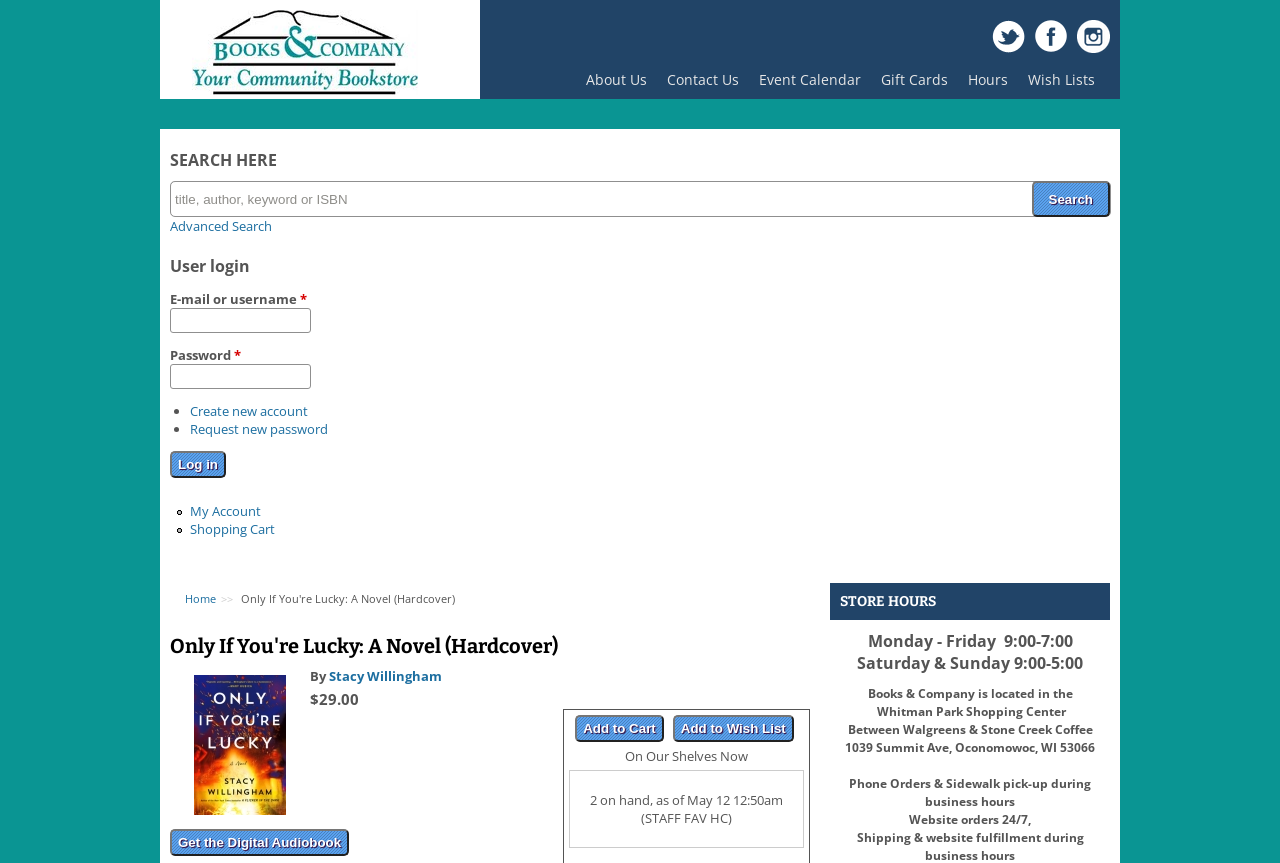Use a single word or phrase to answer the question:
What is the current availability of the book?

2 on hand